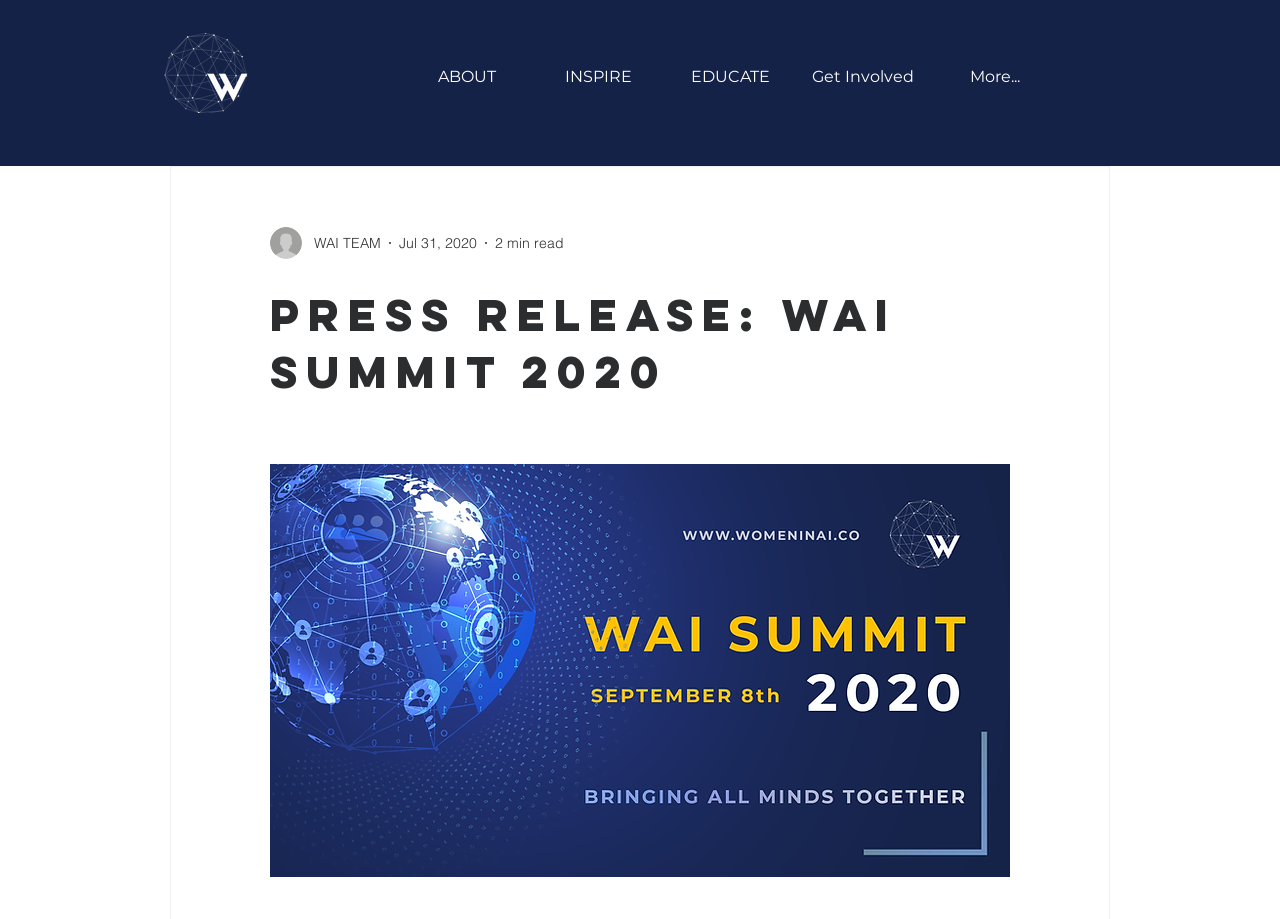Identify the bounding box coordinates for the element that needs to be clicked to fulfill this instruction: "Follow the author". Provide the coordinates in the format of four float numbers between 0 and 1: [left, top, right, bottom].

None